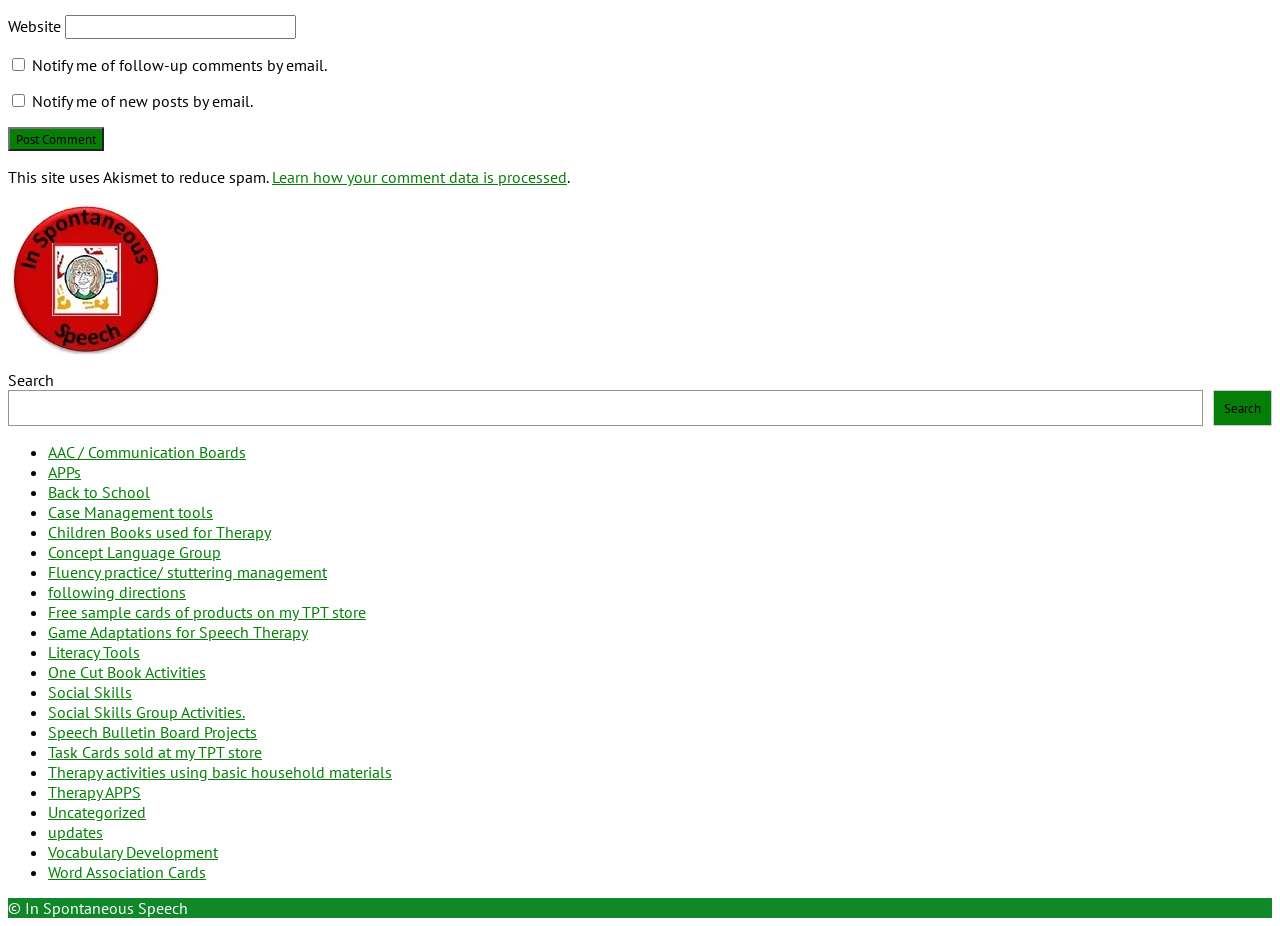Kindly determine the bounding box coordinates for the clickable area to achieve the given instruction: "View 'Kathrina and Jeff’s Dreamy Boho DTLA City Loft Engagement'".

None